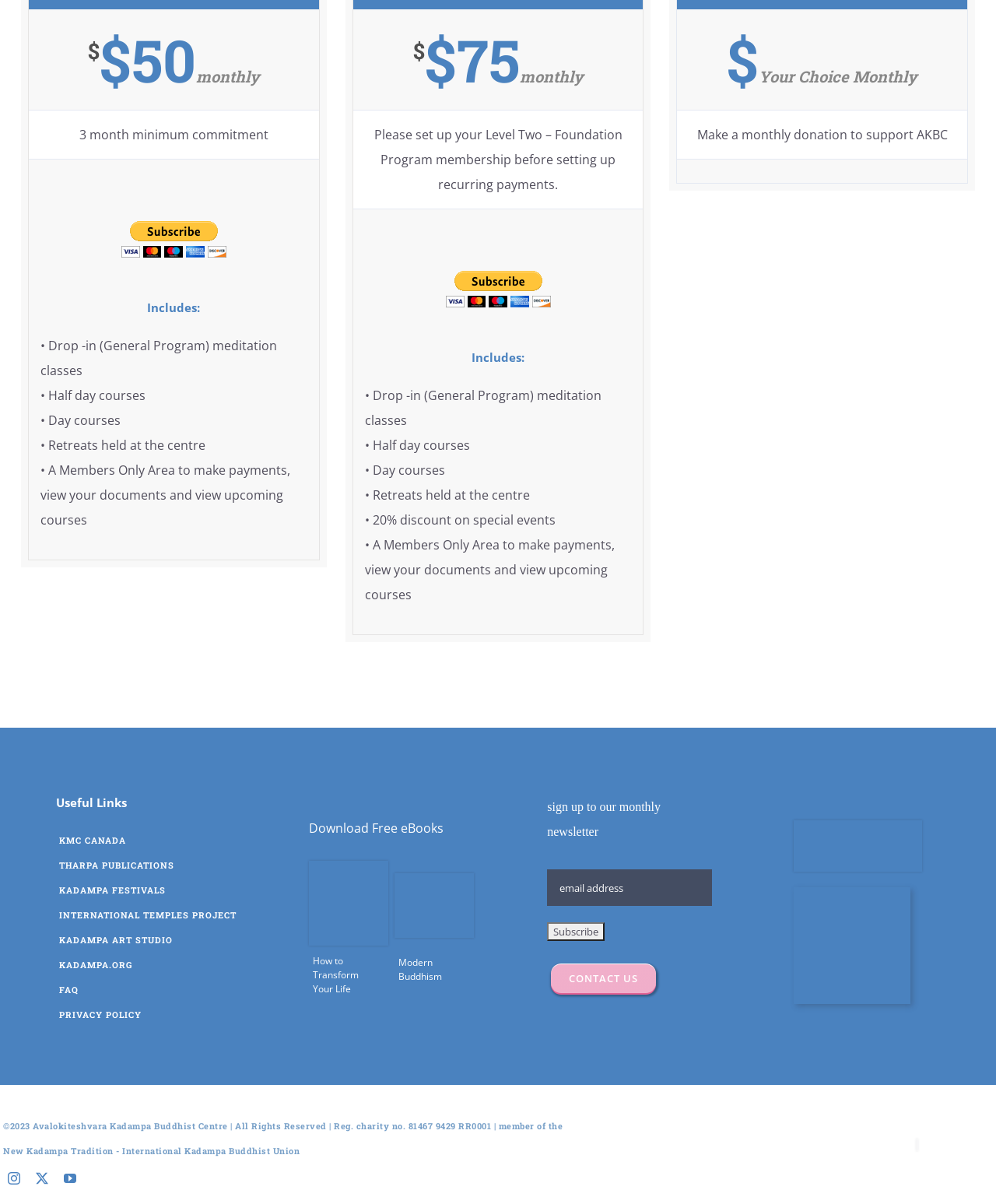Determine the bounding box for the UI element as described: "Kadampa Art Studio". The coordinates should be represented as four float numbers between 0 and 1, formatted as [left, top, right, bottom].

[0.056, 0.771, 0.256, 0.791]